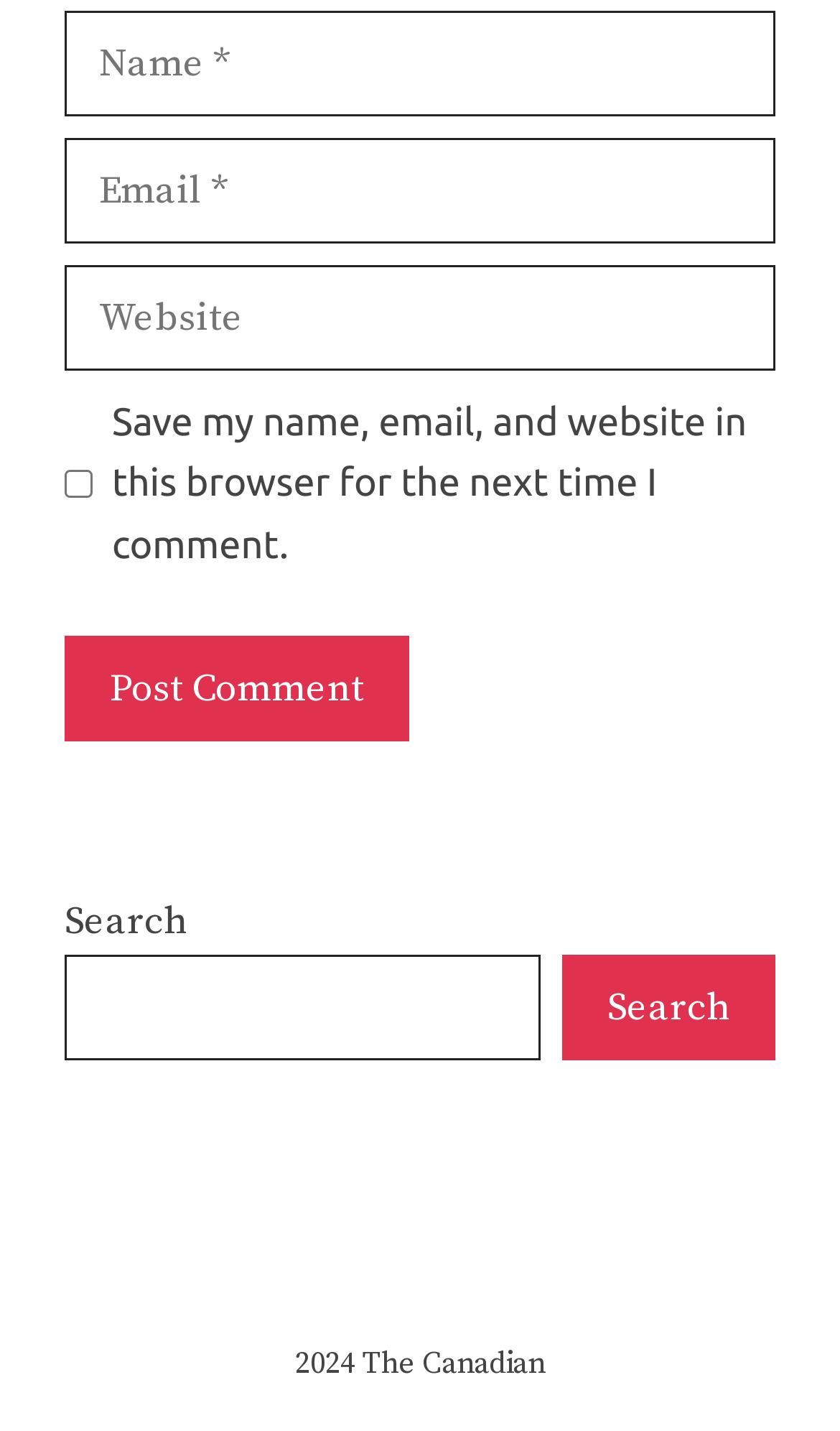Please specify the bounding box coordinates of the element that should be clicked to execute the given instruction: 'Type your website'. Ensure the coordinates are four float numbers between 0 and 1, expressed as [left, top, right, bottom].

[0.077, 0.185, 0.923, 0.258]